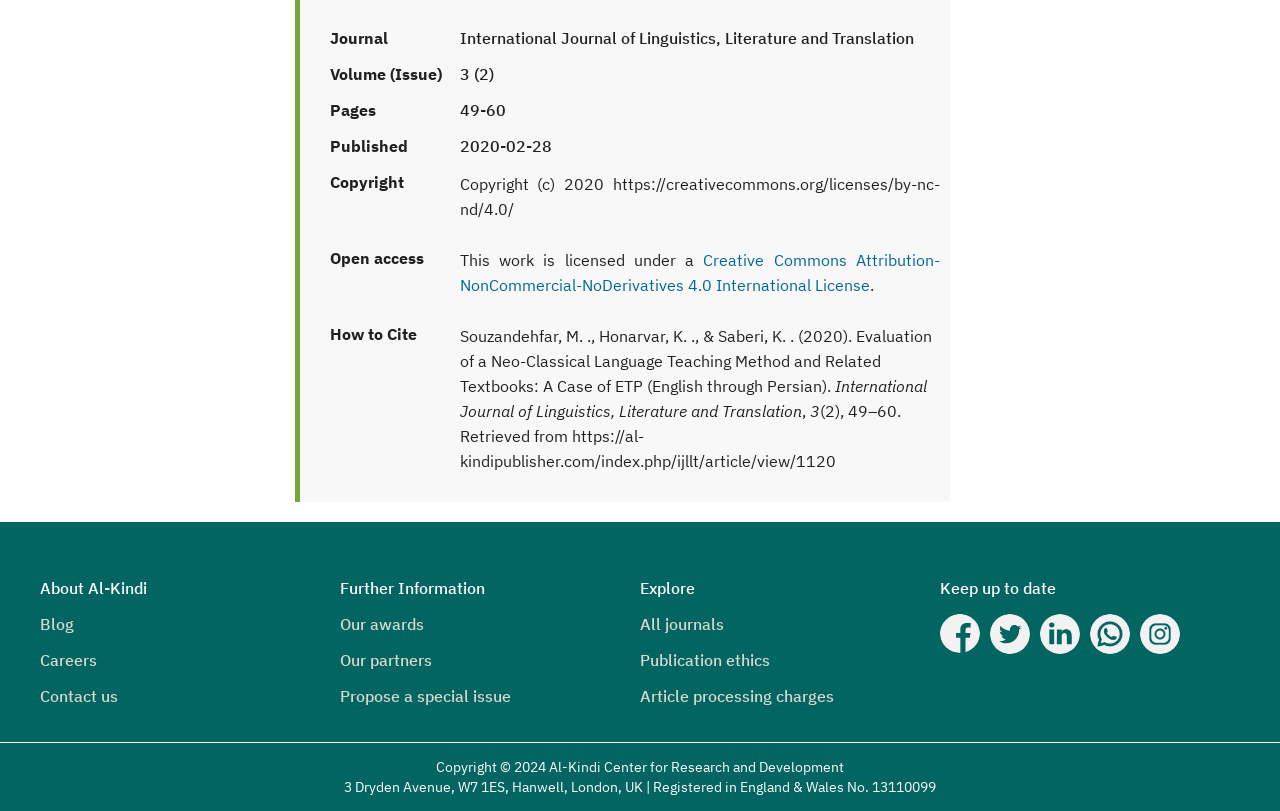Identify the bounding box coordinates of the area you need to click to perform the following instruction: "Visit Al-Kindi blog".

[0.031, 0.757, 0.058, 0.781]